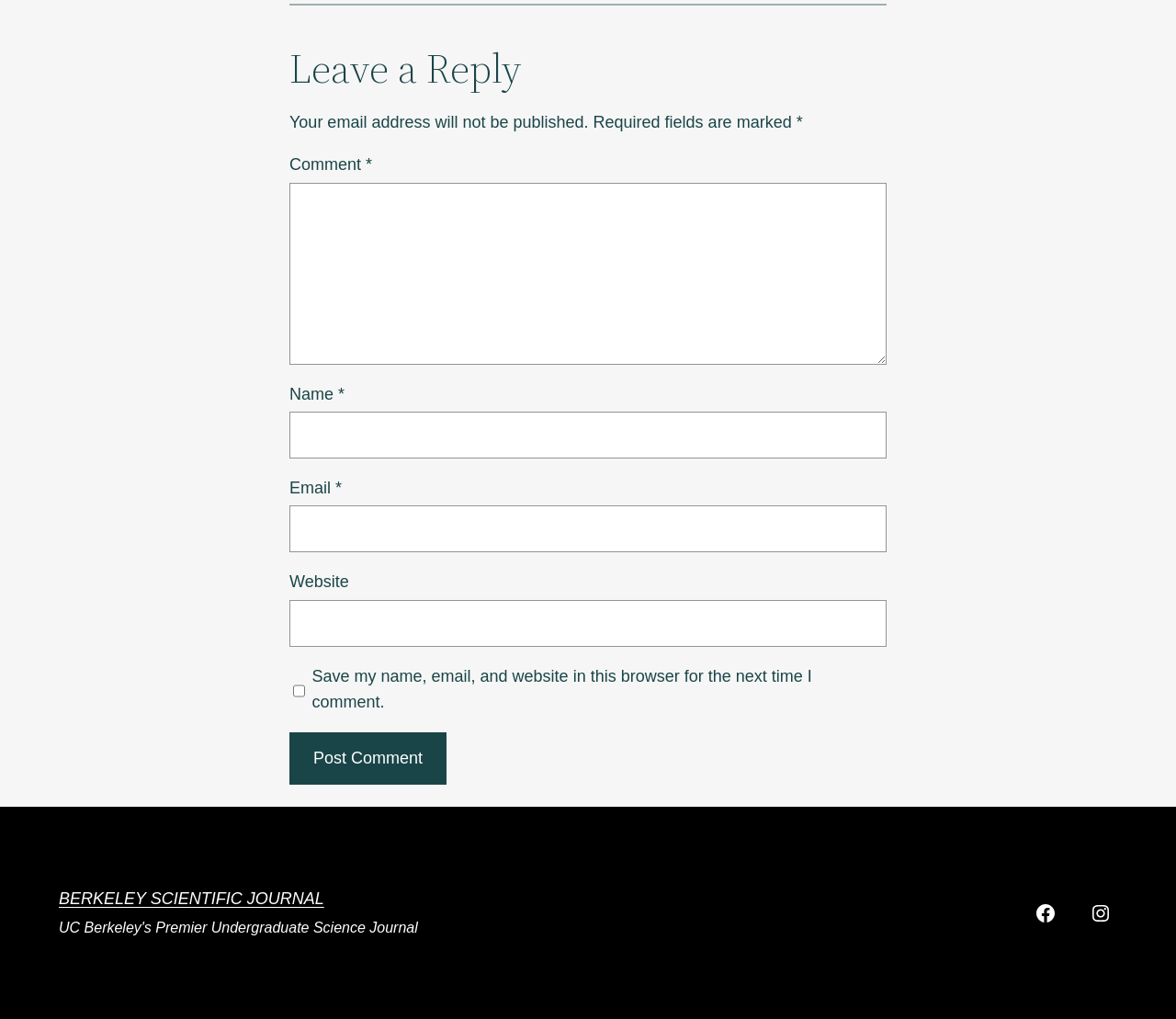Locate the bounding box coordinates of the region to be clicked to comply with the following instruction: "Visit the Berkeley Scientific Journal website". The coordinates must be four float numbers between 0 and 1, in the form [left, top, right, bottom].

[0.05, 0.873, 0.276, 0.891]